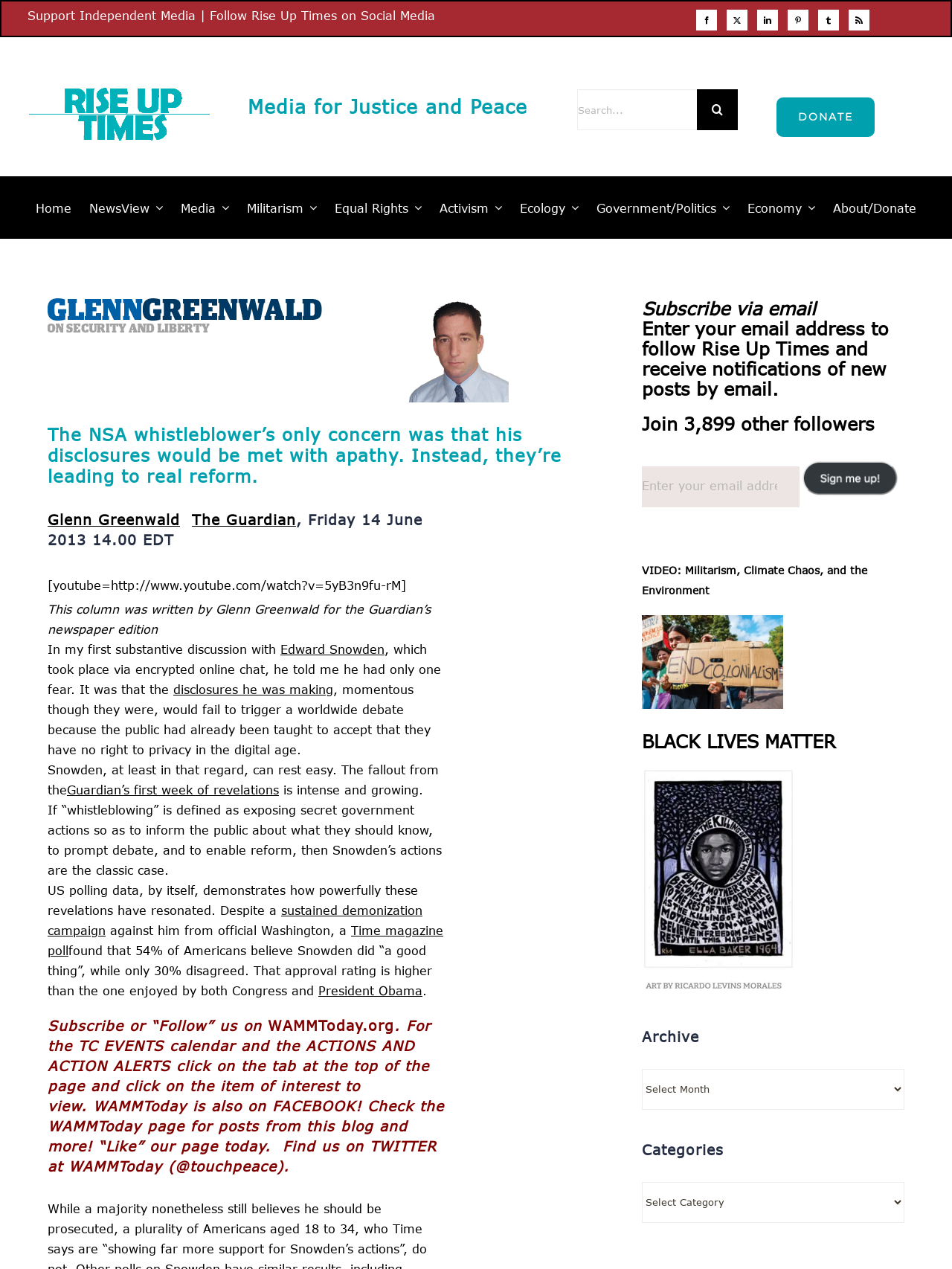Please identify the bounding box coordinates of the element I should click to complete this instruction: 'Click the 'About TPG' link'. The coordinates should be given as four float numbers between 0 and 1, like this: [left, top, right, bottom].

None